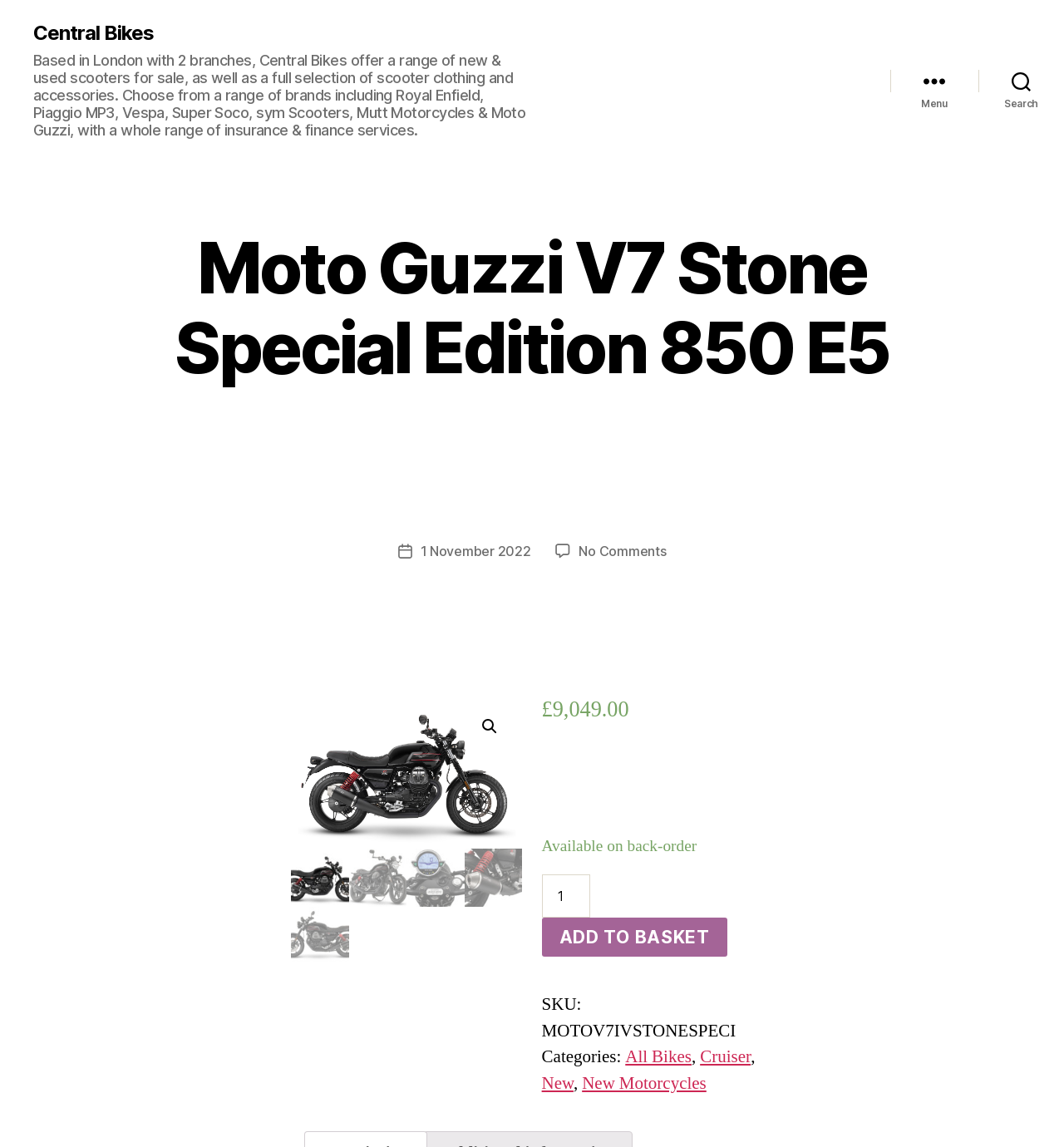Locate the bounding box coordinates of the element's region that should be clicked to carry out the following instruction: "Add Moto Guzzi V7 Stone Special Edition 850 E5 to basket". The coordinates need to be four float numbers between 0 and 1, i.e., [left, top, right, bottom].

[0.509, 0.8, 0.683, 0.834]